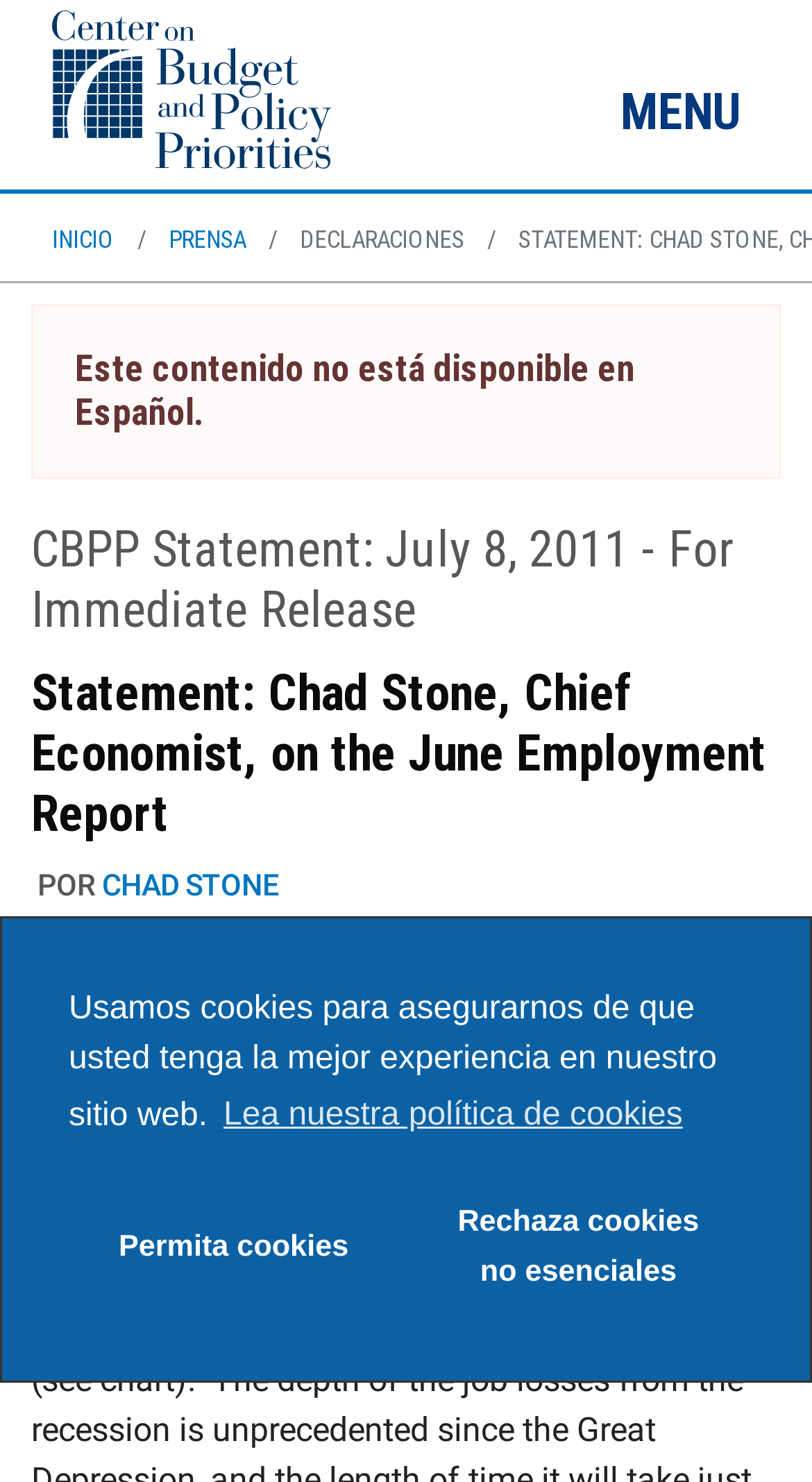Could you determine the bounding box coordinates of the clickable element to complete the instruction: "view press releases"? Provide the coordinates as four float numbers between 0 and 1, i.e., [left, top, right, bottom].

[0.208, 0.152, 0.31, 0.171]